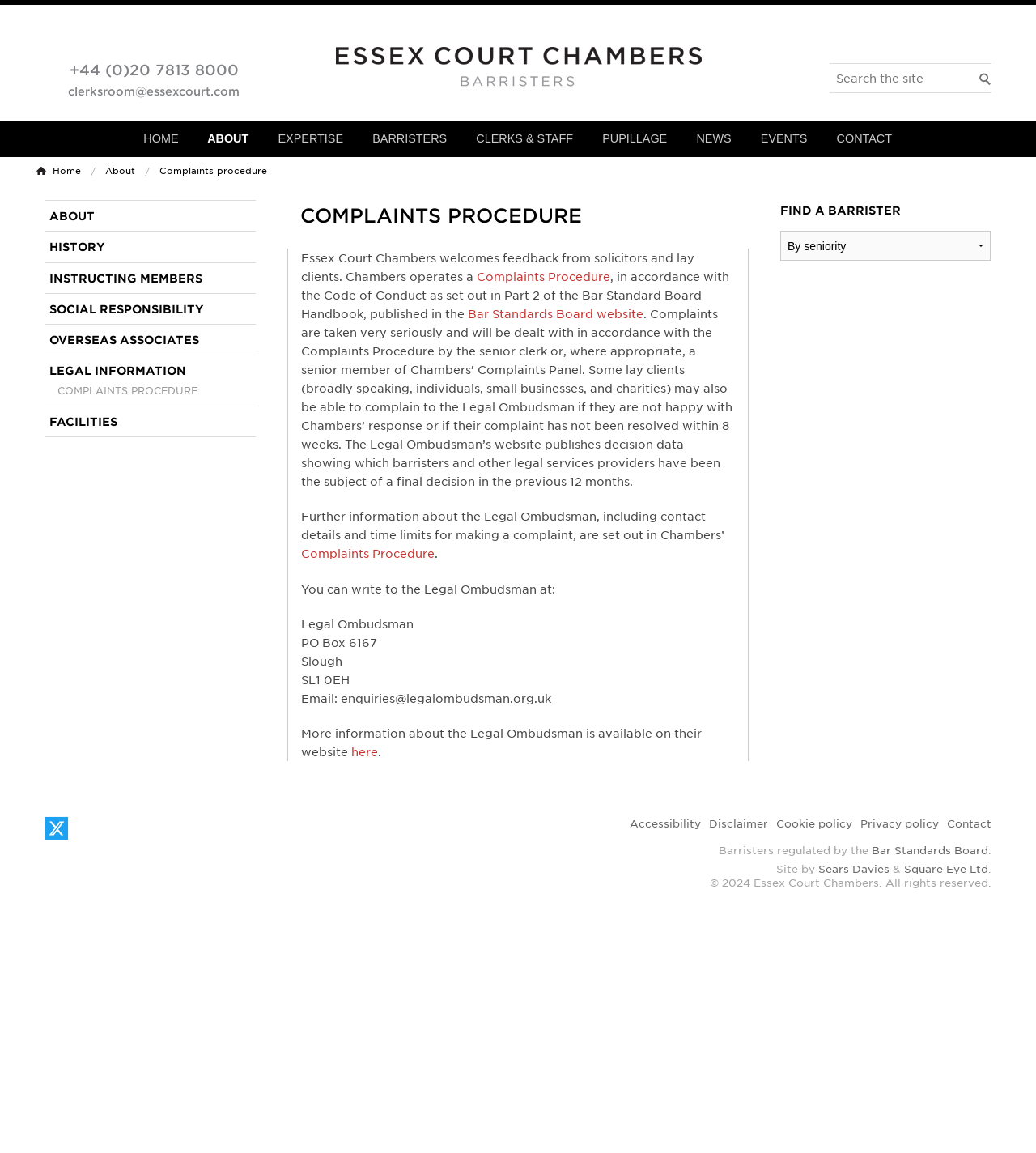Provide an in-depth description of the elements and layout of the webpage.

The webpage is about Essex Court Chambers, a law firm that welcomes feedback from solicitors and lay clients. At the top of the page, there is a logo of Essex Court Chambers, accompanied by a phone number and email address. Below this, there is a search bar where users can search the site.

The main navigation menu is located below the search bar, with links to various sections of the website, including "HOME", "ABOUT", "EXPERTISE", "BARRISTERS", "CLERKS & STAFF", "PUPILLAGE", "NEWS", "EVENTS", and "CONTACT".

The main content of the page is divided into three sections. The first section is a header that displays the title "COMPLAINTS PROCEDURE". Below this, there is a paragraph of text that explains the complaints procedure, including the fact that complaints are taken seriously and will be dealt with in accordance with the Complaints Procedure by the senior clerk or a senior member of Chambers' Complaints Panel.

The second section is a complementary section that provides additional information about the Legal Ombudsman, including contact details and time limits for making a complaint. There is also a link to the Legal Ombudsman's website.

The third section is a footer that contains various links, including "Twitter", "LinkedIn", "Contact", "Privacy policy", "Cookie policy", "Disclaimer", and "Accessibility". There is also a statement indicating that the barristers are regulated by the Bar Standards Board, and a copyright notice.

Throughout the page, there are several images, including logos of various awards and recognitions, such as "IL Legal 500 Set of the Year 2023", "L500 Top Tier Logo 2024", and "Chambers UK Bar 2023 winner".